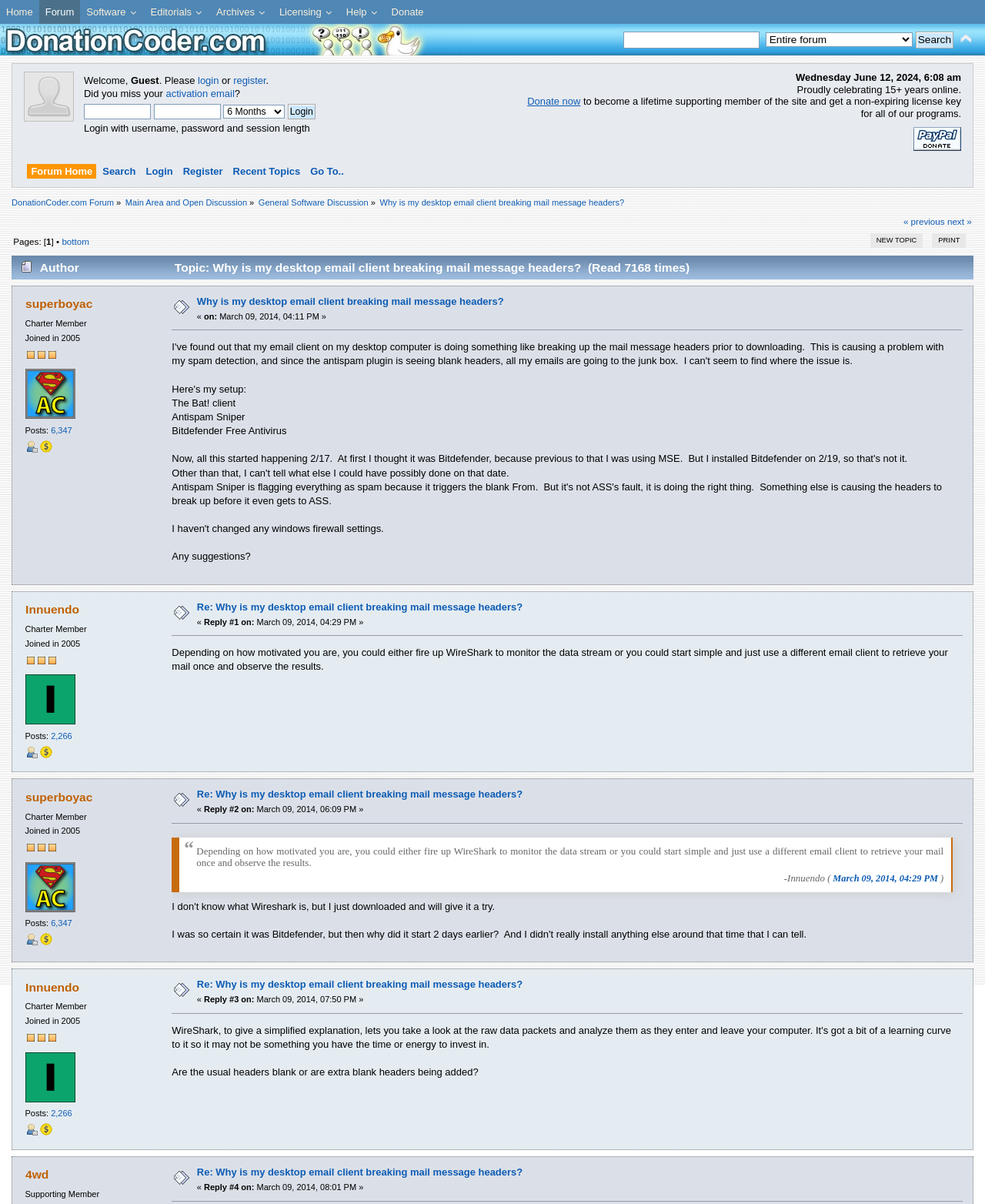Can you find the bounding box coordinates for the element to click on to achieve the instruction: "Search for specific keywords"?

None